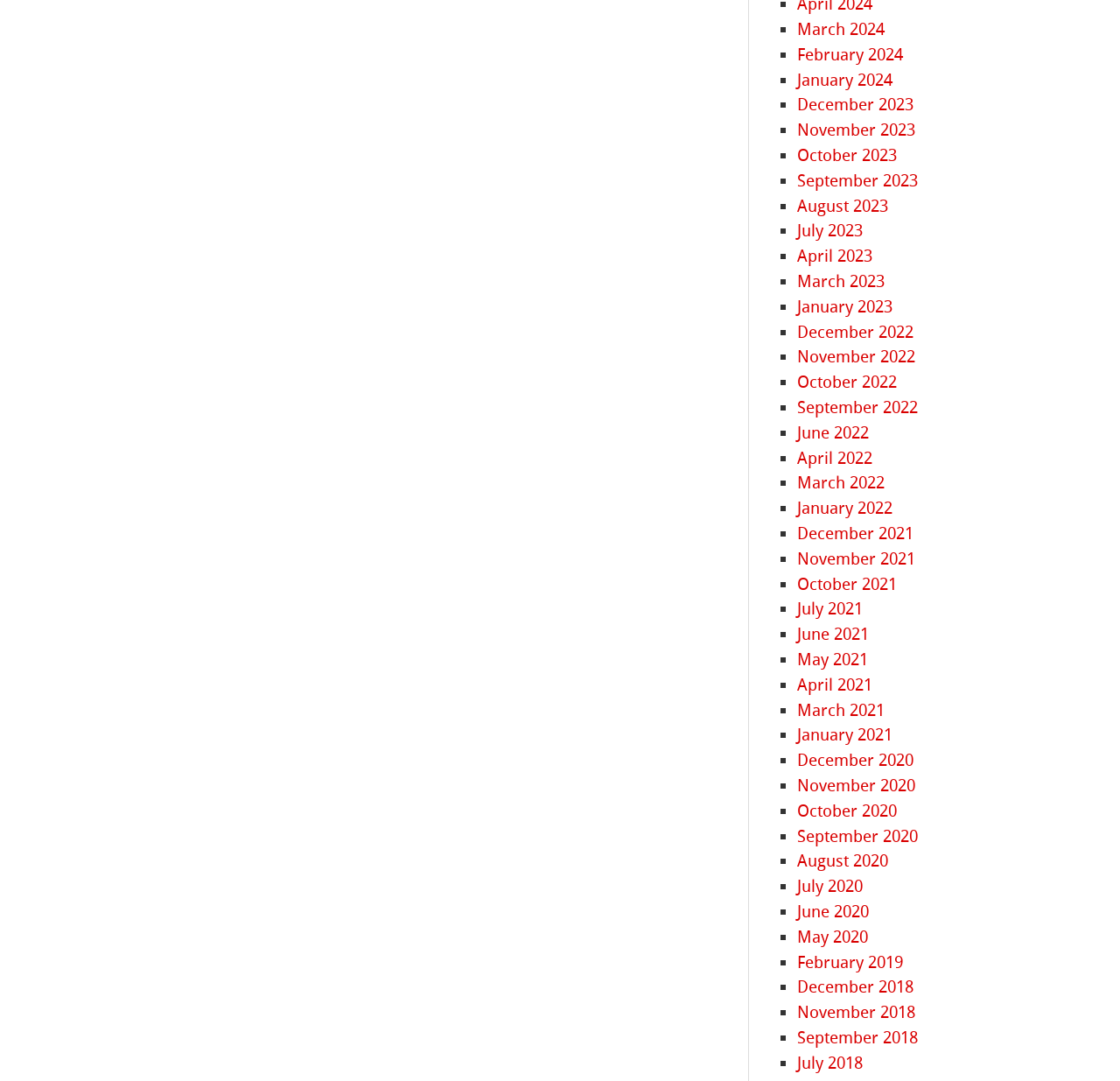Are the months listed in chronological order?
Refer to the image and provide a one-word or short phrase answer.

Yes